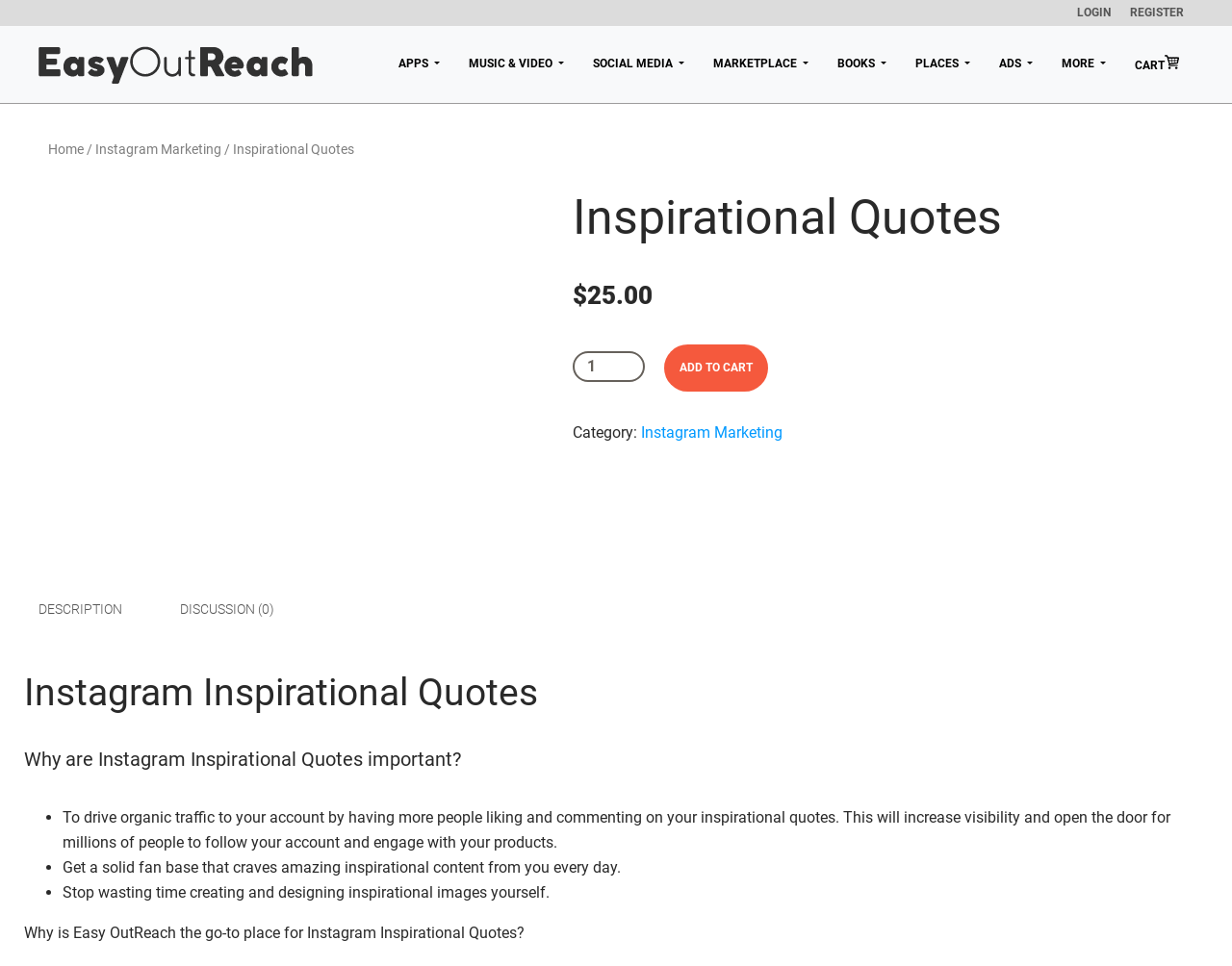Determine the bounding box coordinates for the HTML element mentioned in the following description: "Add to cart". The coordinates should be a list of four floats ranging from 0 to 1, represented as [left, top, right, bottom].

[0.539, 0.356, 0.623, 0.405]